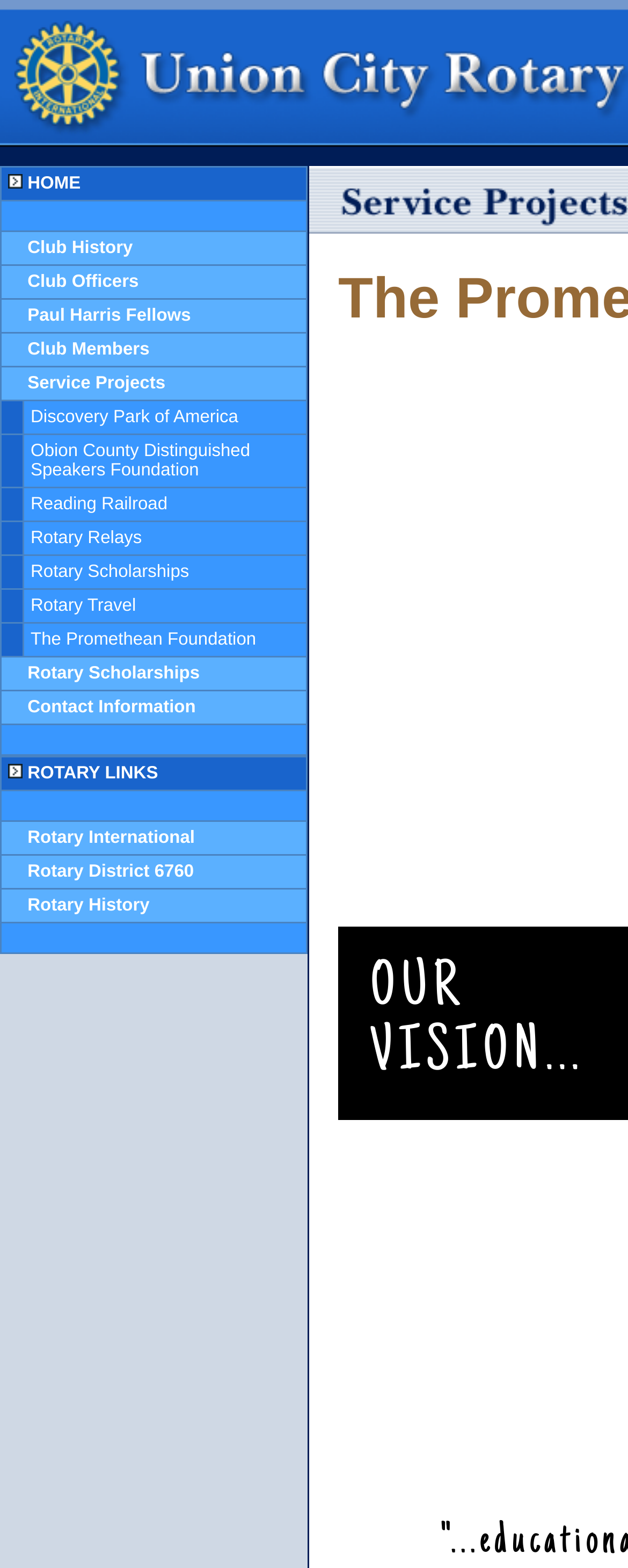Please identify the bounding box coordinates of the element on the webpage that should be clicked to follow this instruction: "Visit Rotary International". The bounding box coordinates should be given as four float numbers between 0 and 1, formatted as [left, top, right, bottom].

[0.044, 0.528, 0.31, 0.541]